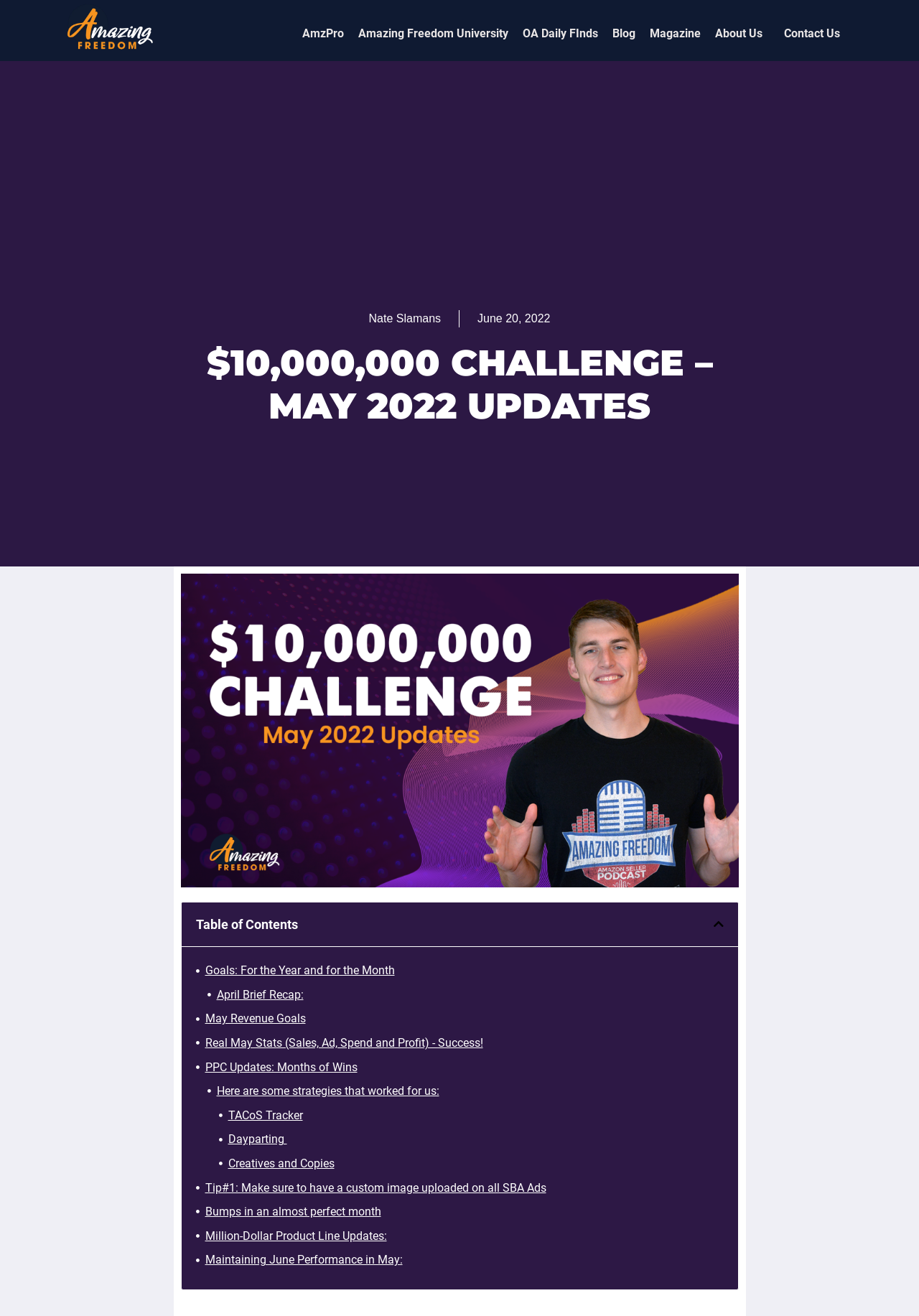Generate a thorough caption that explains the contents of the webpage.

This webpage appears to be a blog post from "Amazing Freedom" with the title "$10,000,000 Challenge – May 2022 Updates". At the top left corner, there is a link to the "AF logo" image. Below the logo, there are two links: one to the author's name "Nate Slamans" and another to the date "June 20, 2022". 

The main heading of the page is "$10,000,000 CHALLENGE – MAY 2022 UPDATES", which is centered near the top of the page. Below the heading, there is a large image related to the "$10,000,000 challenge May update". 

On the right side of the image, there is a "Table of Contents" section, which is expandable and currently expanded. The table of contents contains several links to different sections of the blog post, including "Goals: For the Year and for the Month", "April Brief Recap:", "May Revenue Goals", and several others. These links are arranged vertically, with the first link starting from the middle of the page and the rest following below it. 

The links in the table of contents section are densely packed, with minimal space between them. They cover a range of topics, including revenue goals, sales statistics, PPC updates, and product line updates. Overall, the webpage appears to be a detailed update on the "$10,000,000 Challenge" with various sections and links to specific topics.